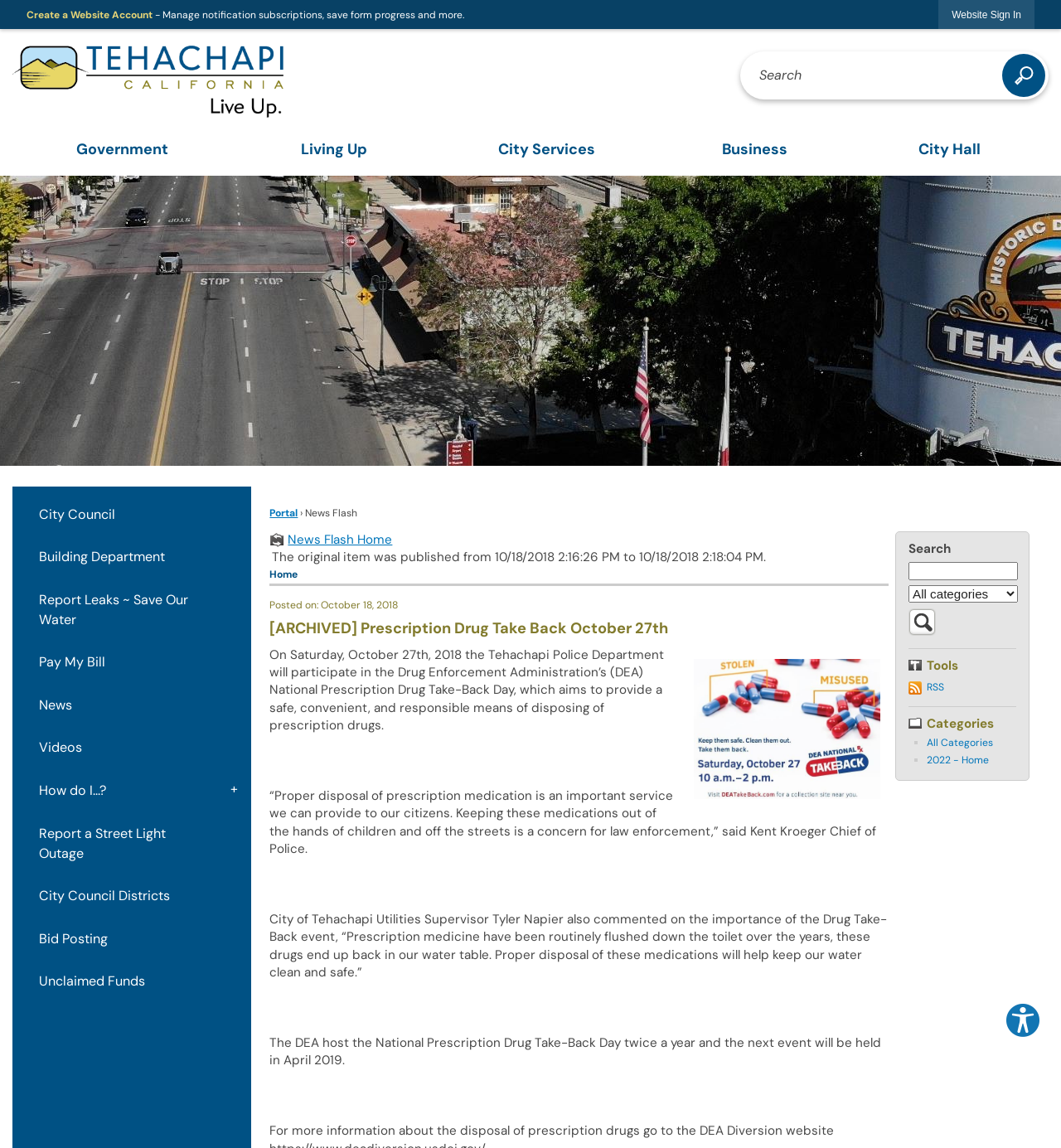Who is the Chief of Police?
Based on the image, respond with a single word or phrase.

Kent Kroeger